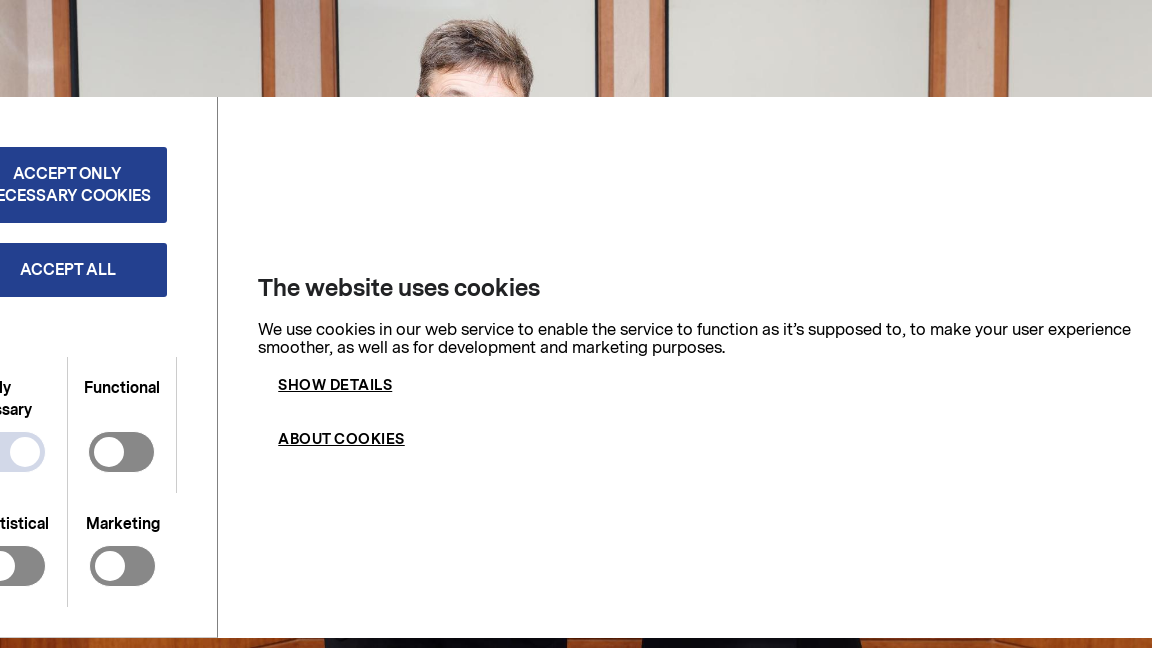What is the function of the 'SHOW DETAILS' button?
Please provide a detailed and thorough answer to the question.

The 'SHOW DETAILS' button provides users the option to learn more about the specific cookies being used and their implications, as indicated on the right side of the banner.